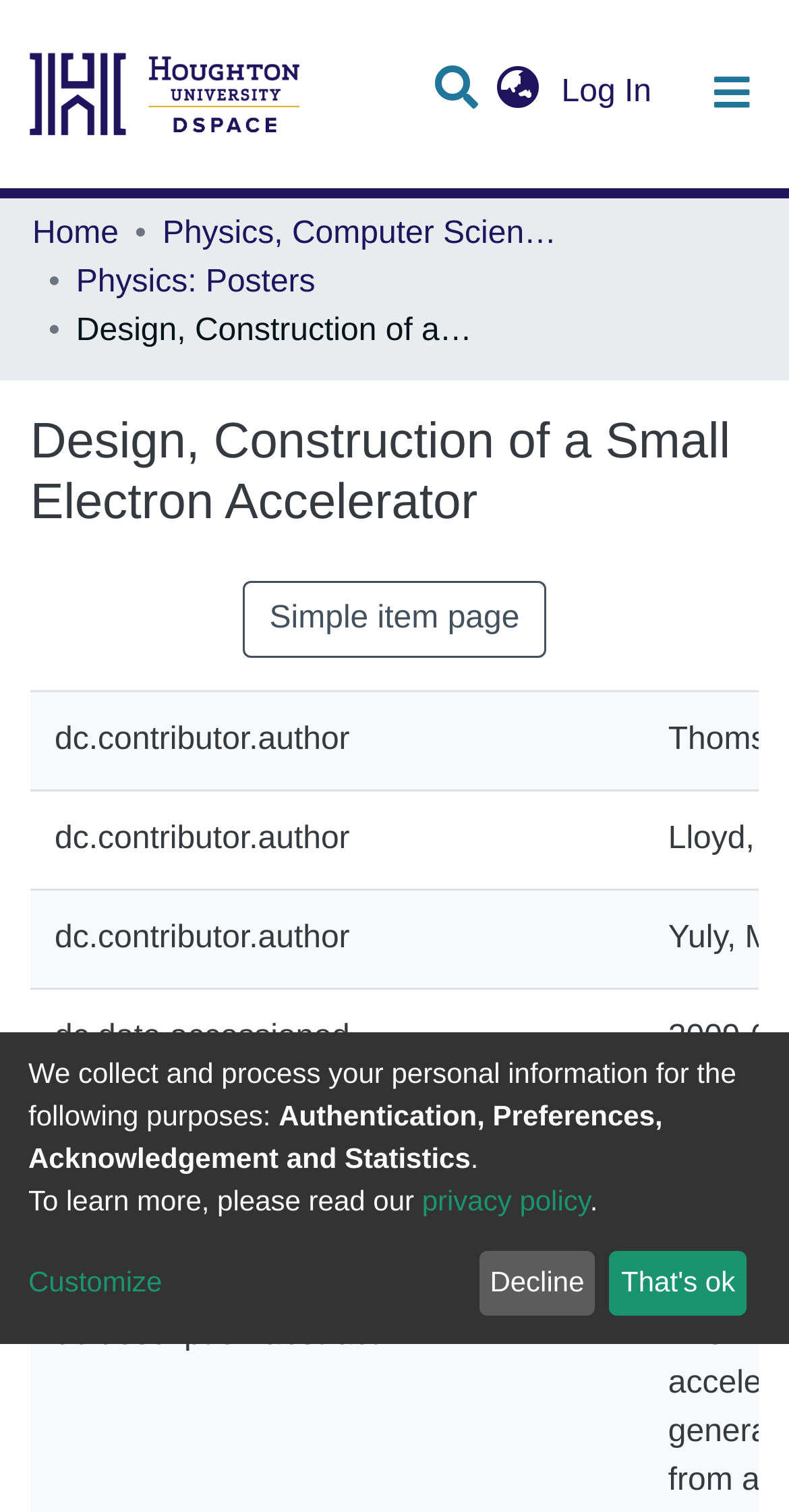Articulate a complete and detailed caption of the webpage elements.

The webpage is about the design and construction of a small electron accelerator. At the top, there is a navigation bar with a repository logo on the left, a search bar in the middle, and a language switch button on the right. Below the navigation bar, there is a main navigation bar with links to "COMMUNITIES & COLLECTIONS", "STATISTICS", and "ALL OF DSPACE". 

On the left side of the page, there is a breadcrumb navigation with links to "Home", "Physics, Computer Science and Data Science (Physics)", and "Physics: Posters". The main content of the page is headed by a title "Design, Construction of a Small Electron Accelerator". 

Below the title, there is a link to a "Simple item page" with a grid of cells containing information about the authors, dates, and other metadata. The page also has a section with static text describing the collection and processing of personal information, with links to a privacy policy and a "Customize" option. 

At the bottom of the page, there are two buttons, "Decline" and "That's ok", which are likely related to the privacy policy. There are no images on the page except for the repository logo at the top.